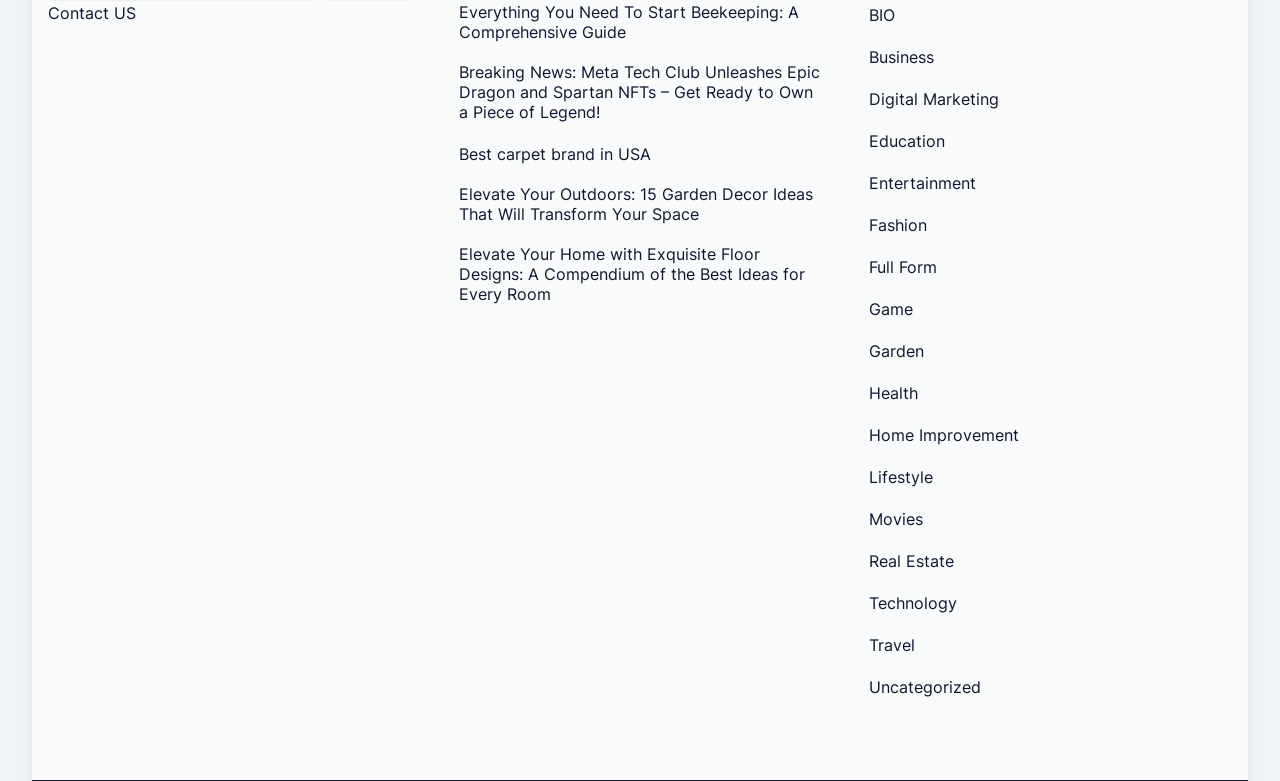Show the bounding box coordinates of the region that should be clicked to follow the instruction: "Click on 'Contact US'."

[0.038, 0.003, 0.106, 0.029]